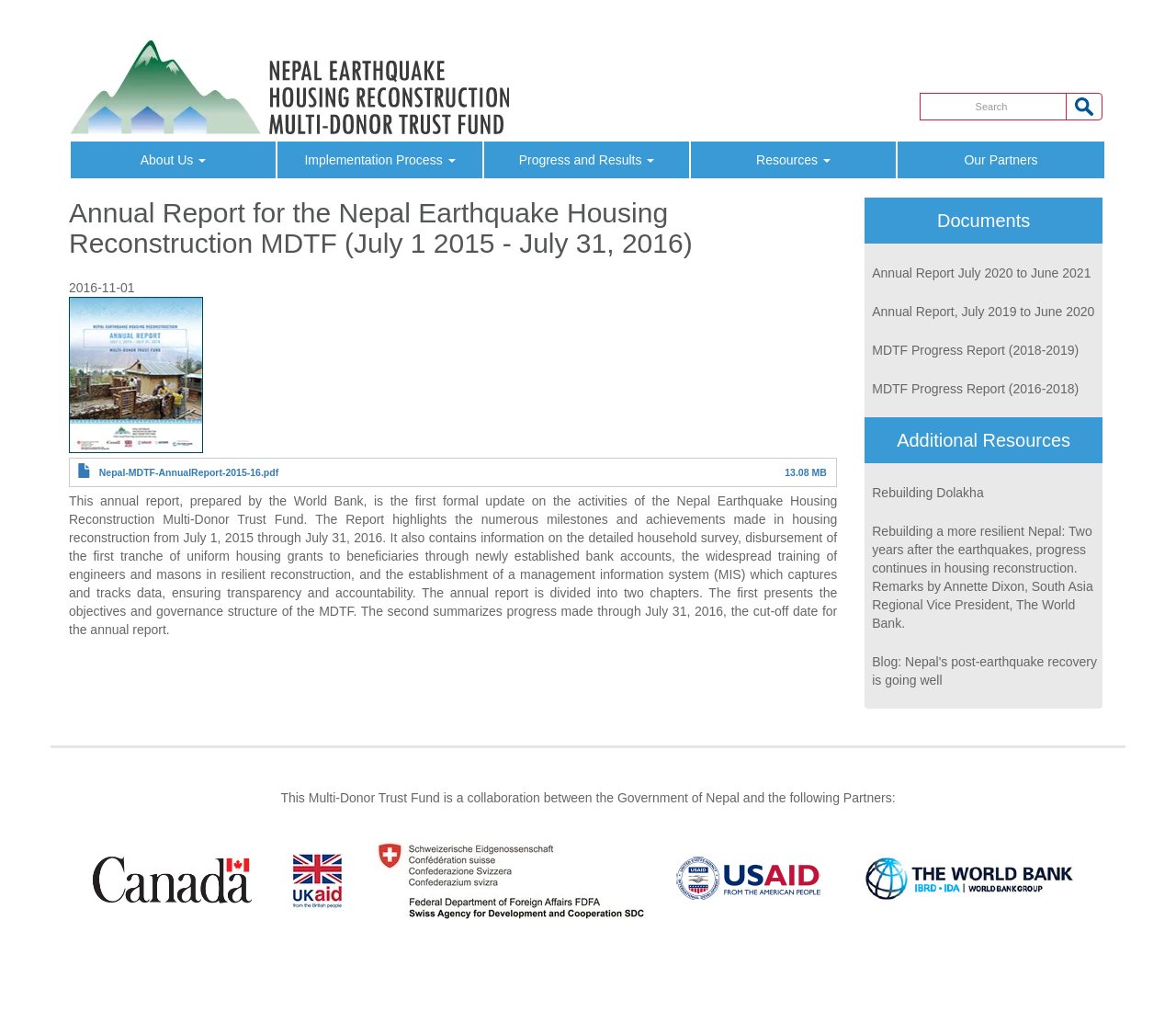Reply to the question with a single word or phrase:
How many documents are listed in the 'Documents' section?

4